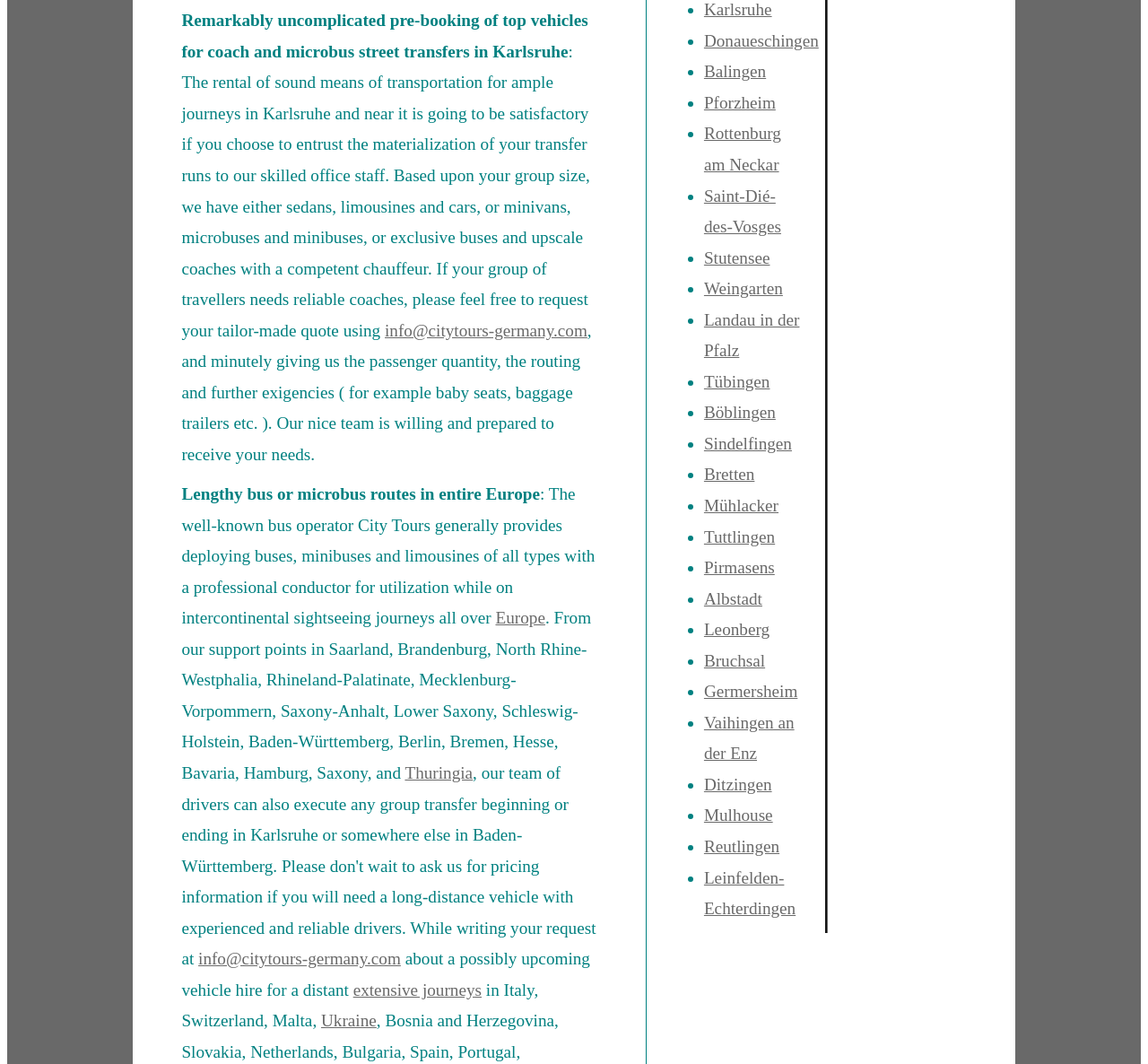Please specify the bounding box coordinates of the element that should be clicked to execute the given instruction: 'Send an email to the company'. Ensure the coordinates are four float numbers between 0 and 1, expressed as [left, top, right, bottom].

[0.335, 0.302, 0.512, 0.319]